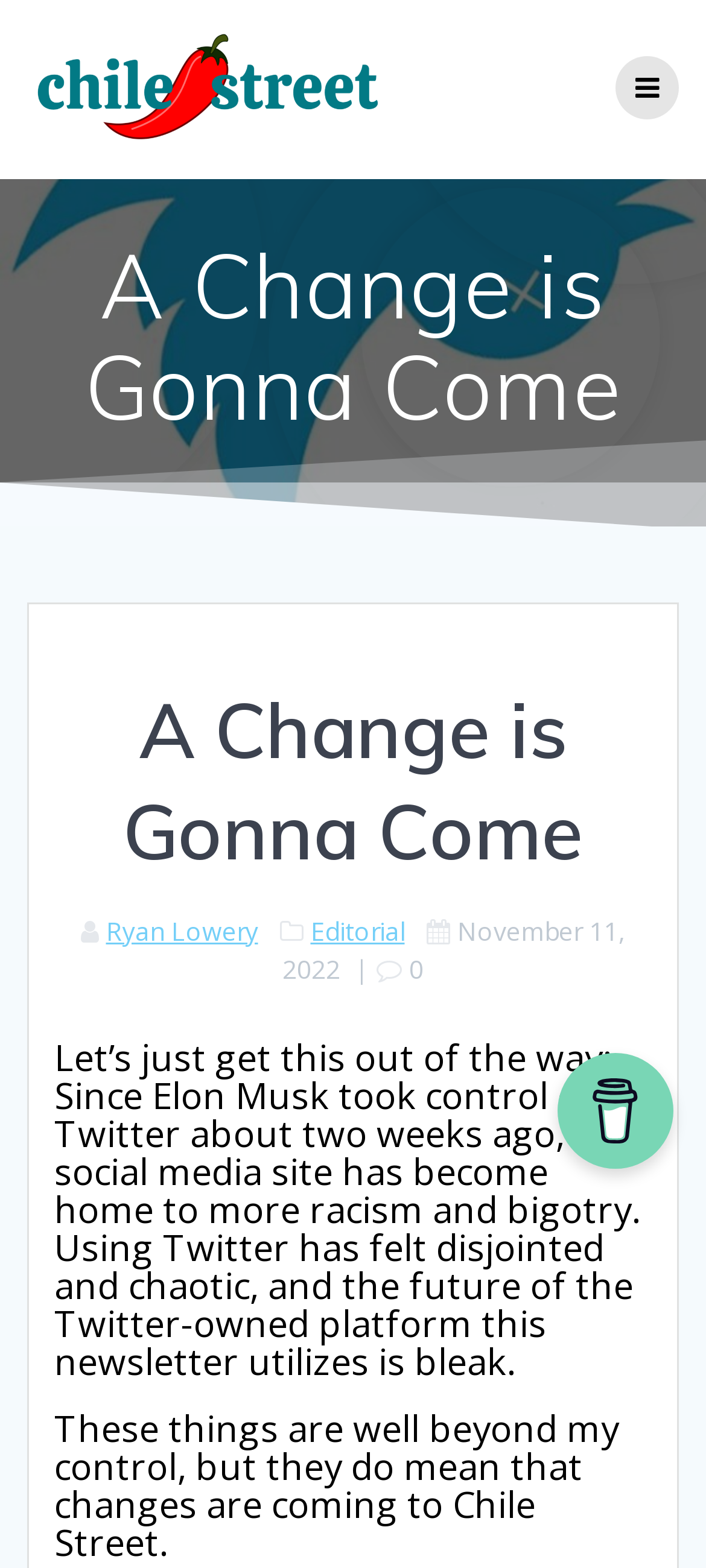What is the purpose of the image at the bottom right?
Utilize the information in the image to give a detailed answer to the question.

The purpose of the image at the bottom right can be inferred from the text 'Buy Me A Coffee' which is the alt text of the image, suggesting that it is a call-to-action to support the newsletter.